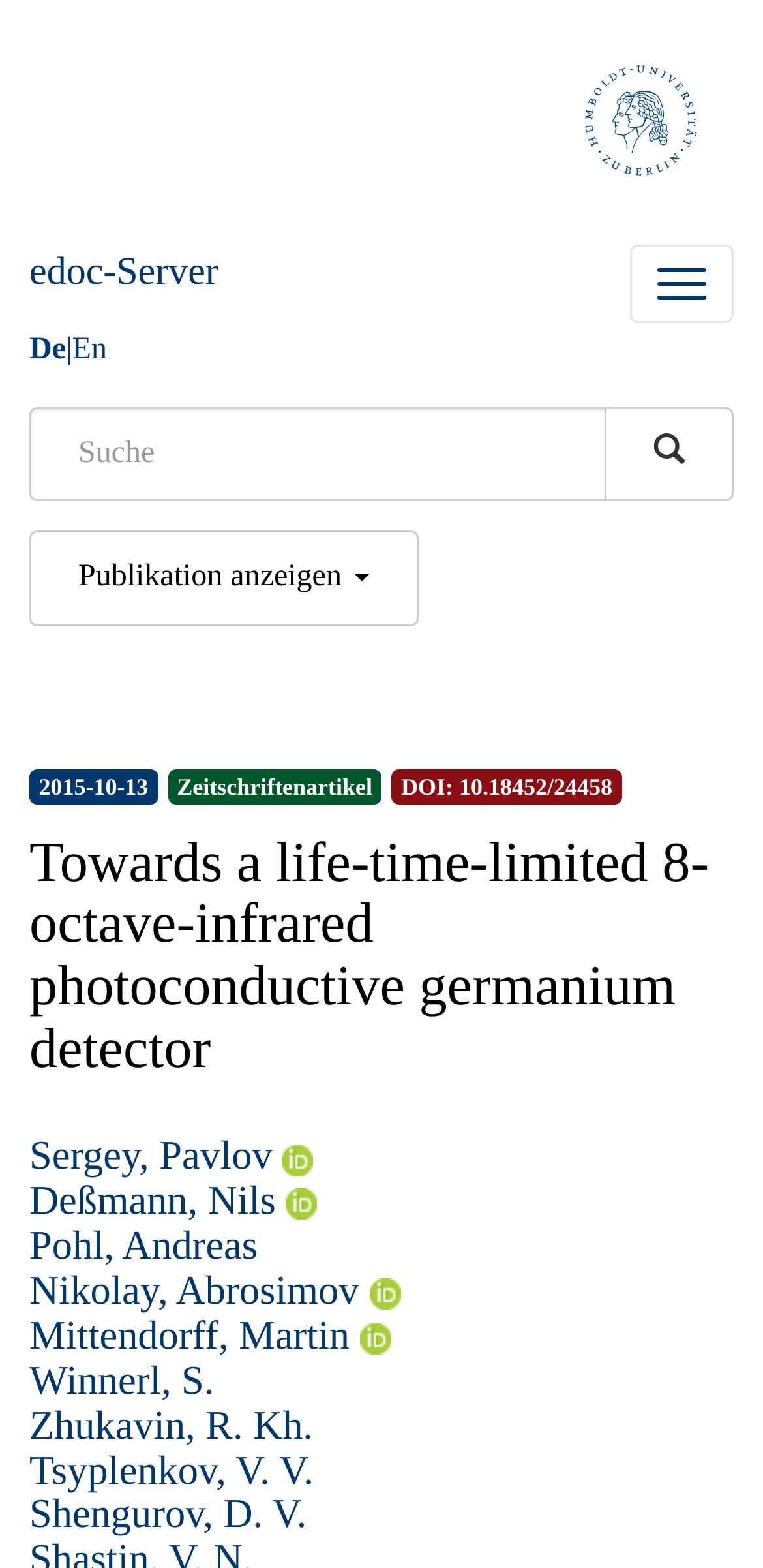Please find and report the bounding box coordinates of the element to click in order to perform the following action: "visit the Home page". The coordinates should be expressed as four float numbers between 0 and 1, in the format [left, top, right, bottom].

None